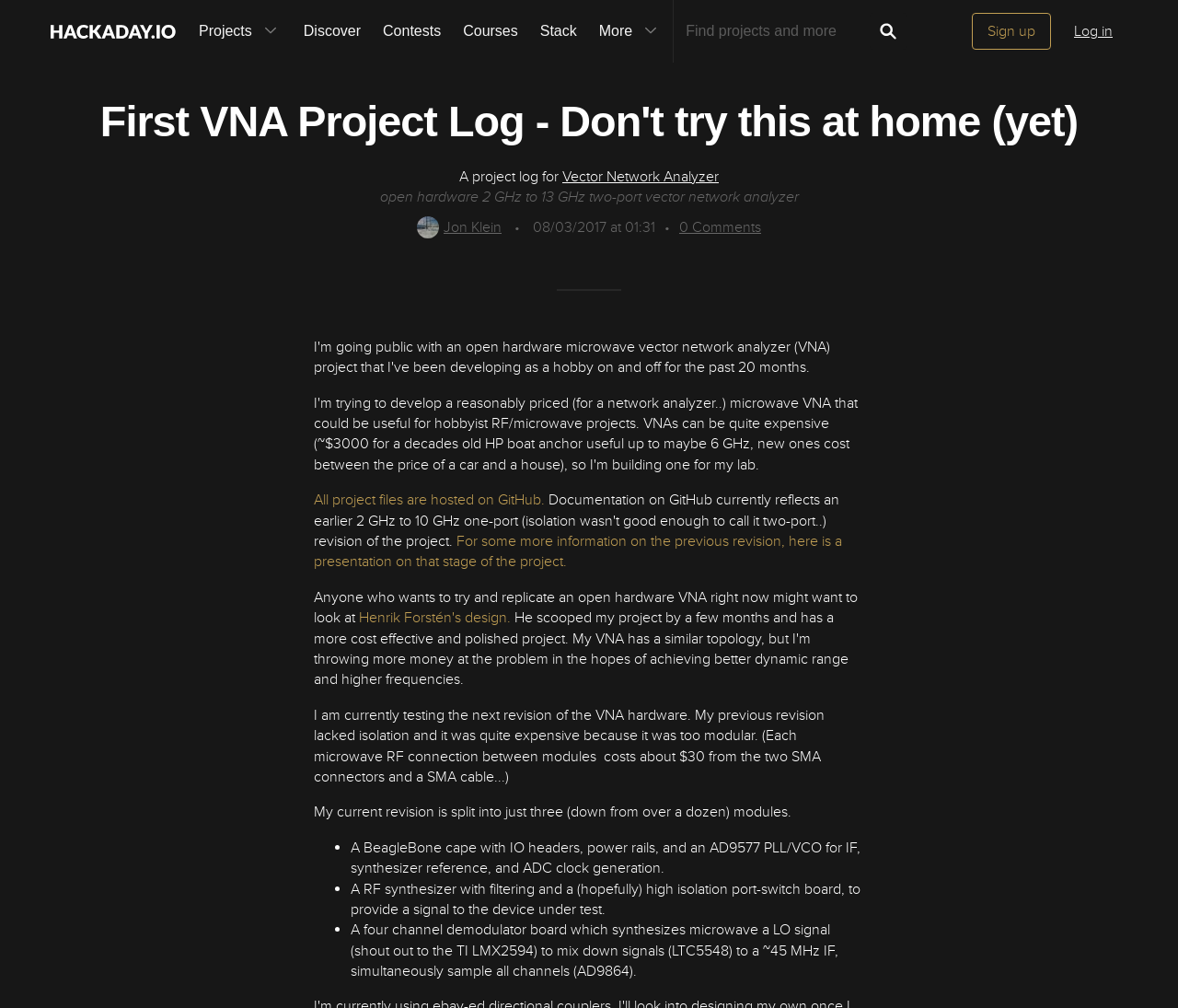Please provide the bounding box coordinates for the element that needs to be clicked to perform the instruction: "View project details". The coordinates must consist of four float numbers between 0 and 1, formatted as [left, top, right, bottom].

[0.477, 0.166, 0.61, 0.184]